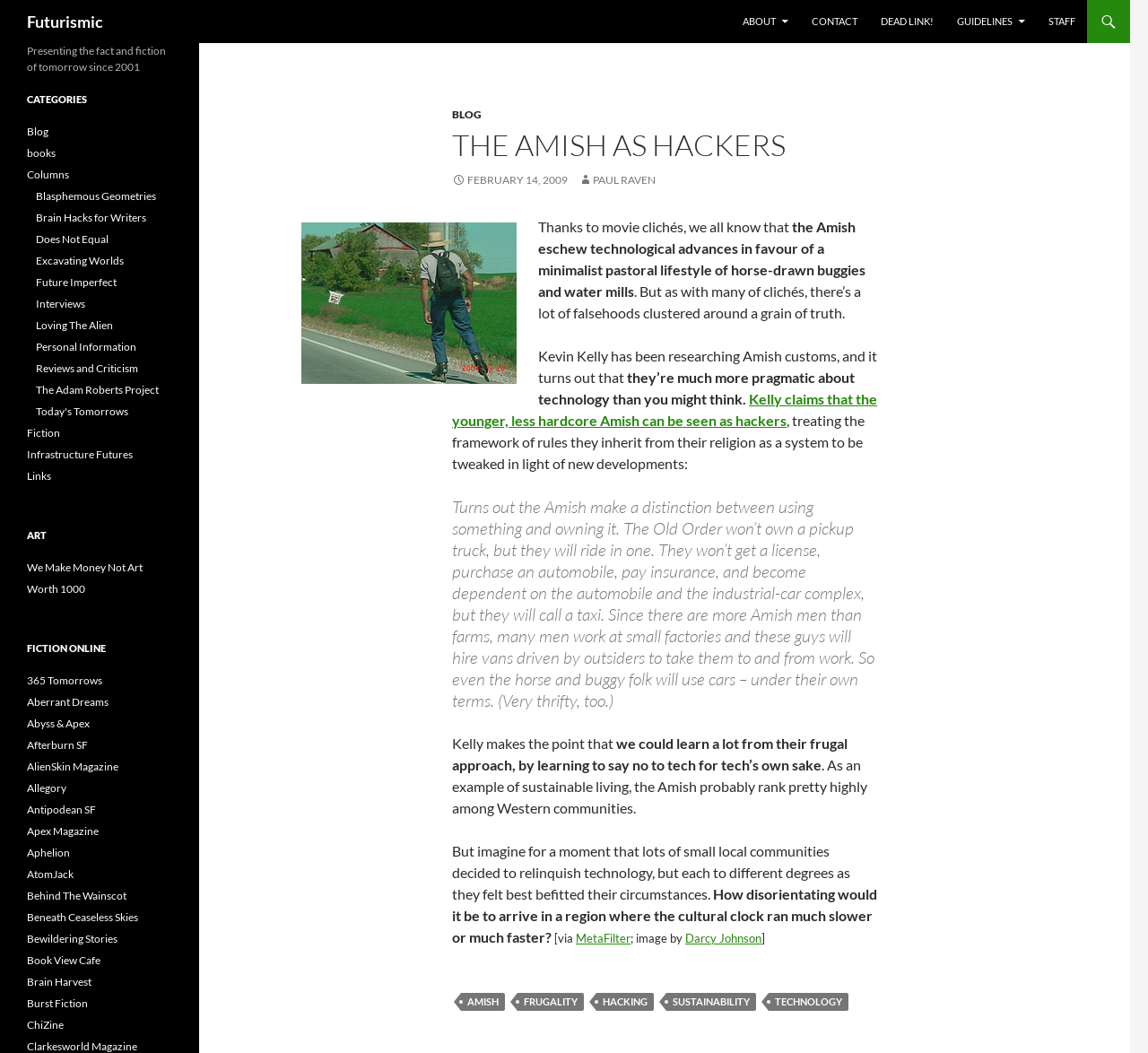Given the element description: "We Make Money Not Art", predict the bounding box coordinates of the UI element it refers to, using four float numbers between 0 and 1, i.e., [left, top, right, bottom].

[0.023, 0.532, 0.124, 0.545]